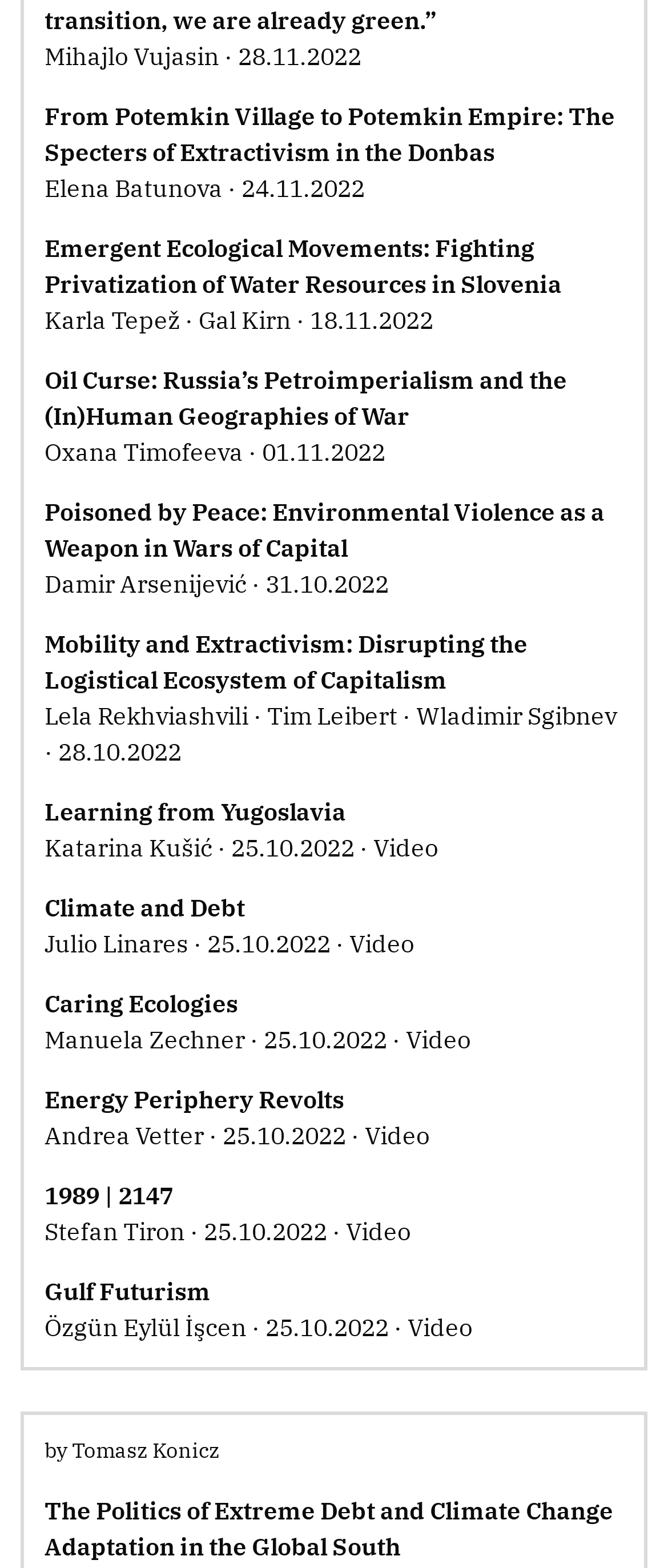Please identify the bounding box coordinates of the region to click in order to complete the task: "Read article by Elena Batunova". The coordinates must be four float numbers between 0 and 1, specified as [left, top, right, bottom].

[0.067, 0.111, 0.333, 0.131]